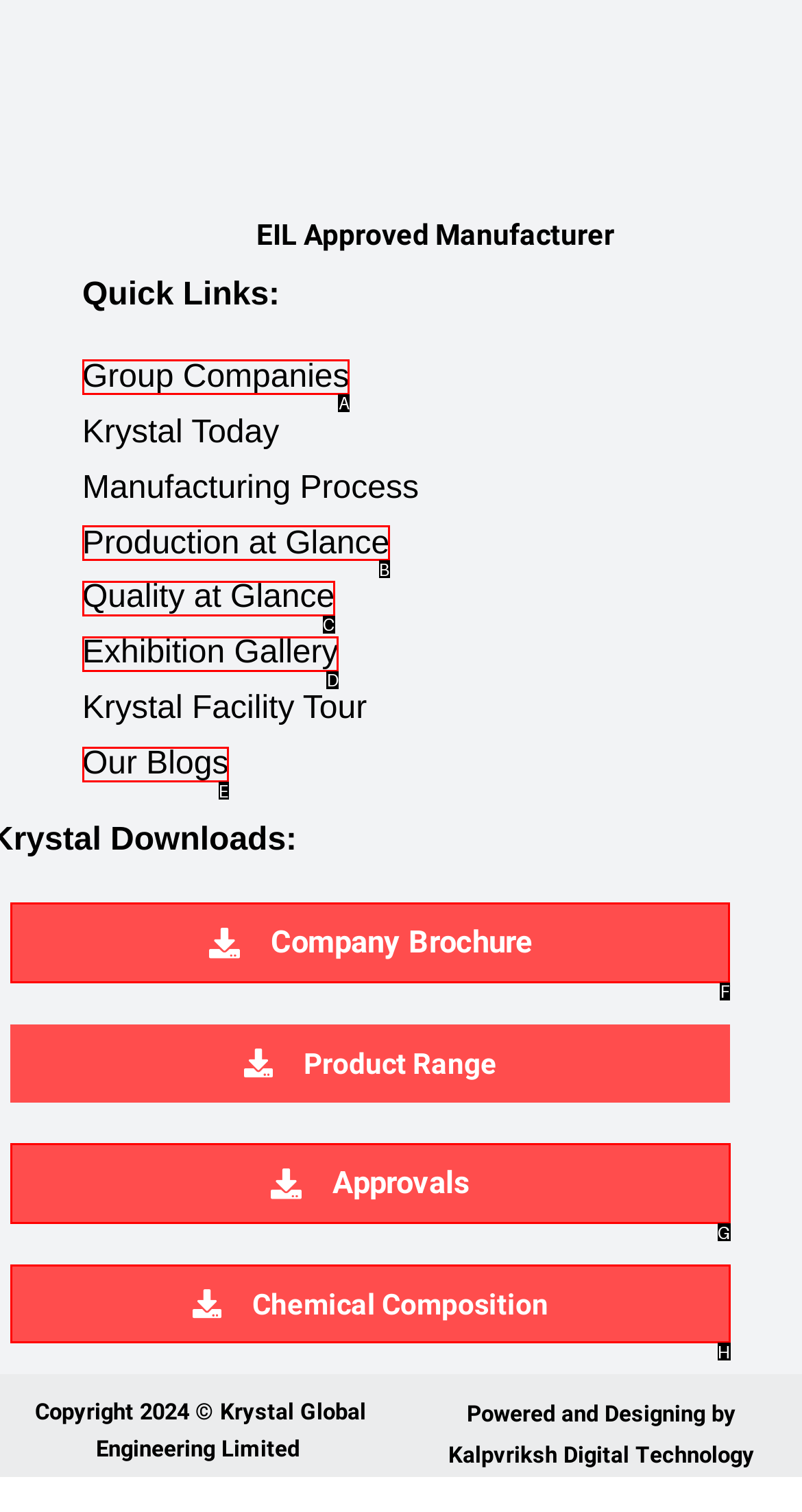Choose the letter that corresponds to the correct button to accomplish the task: View company brochure
Reply with the letter of the correct selection only.

F